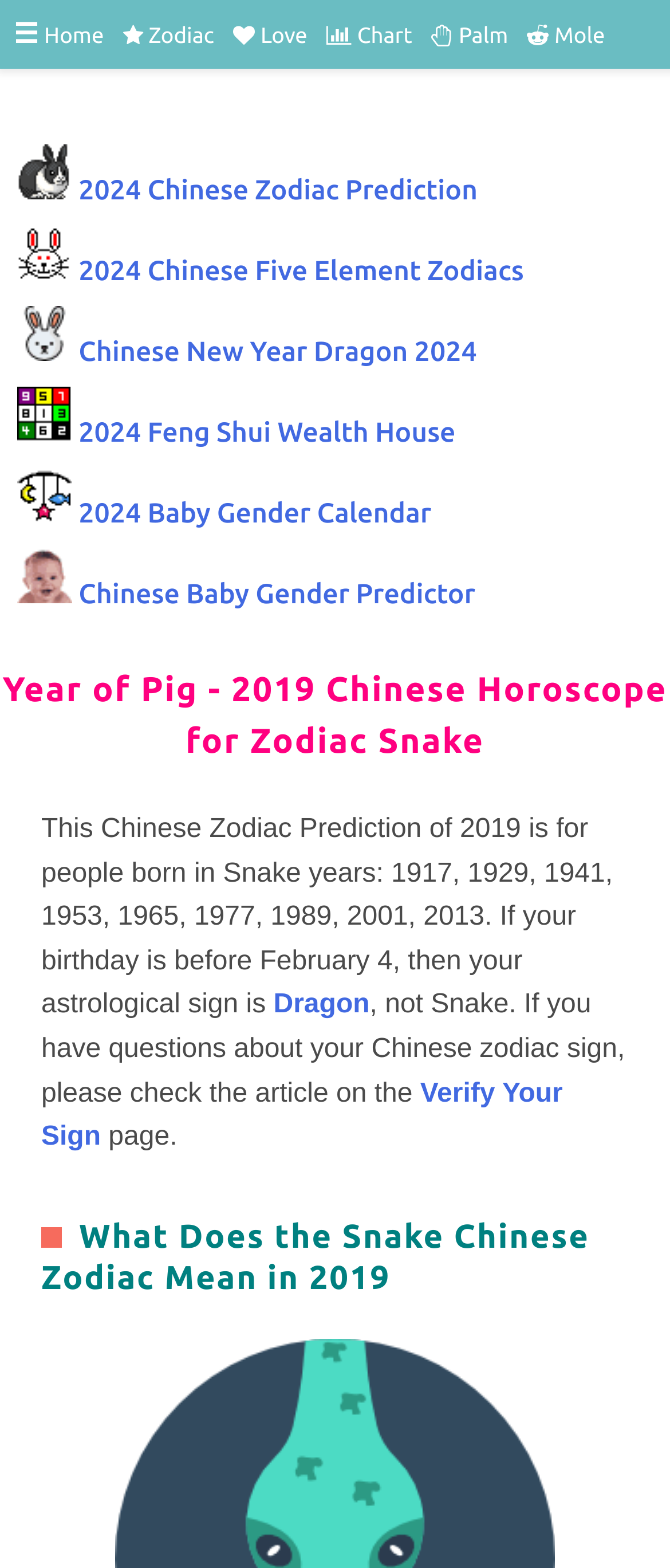Pinpoint the bounding box coordinates of the clickable element needed to complete the instruction: "Read the article on Verify Your Sign". The coordinates should be provided as four float numbers between 0 and 1: [left, top, right, bottom].

[0.062, 0.688, 0.84, 0.735]